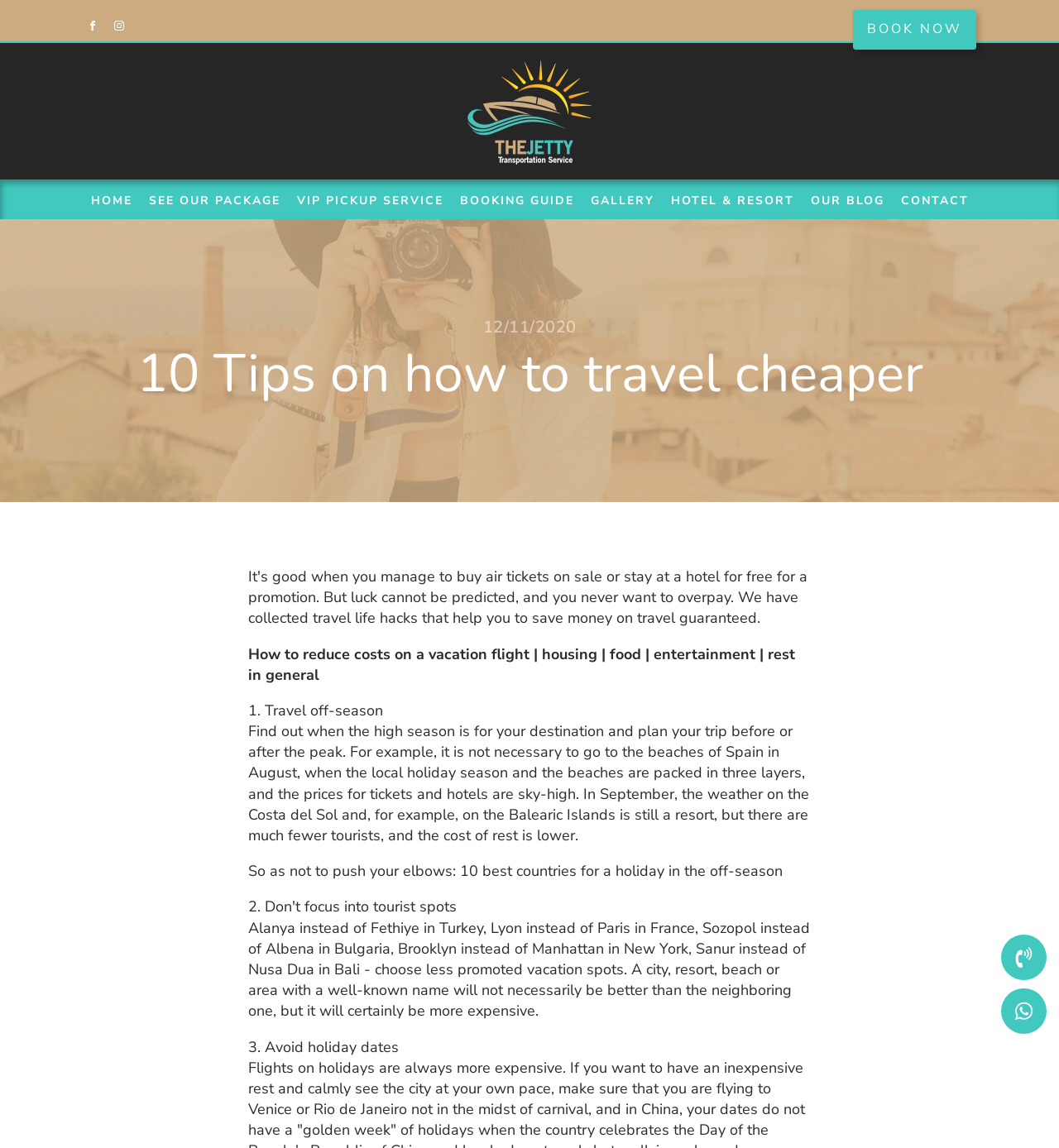Please give a succinct answer using a single word or phrase:
What is the alternative to Paris in France?

Lyon